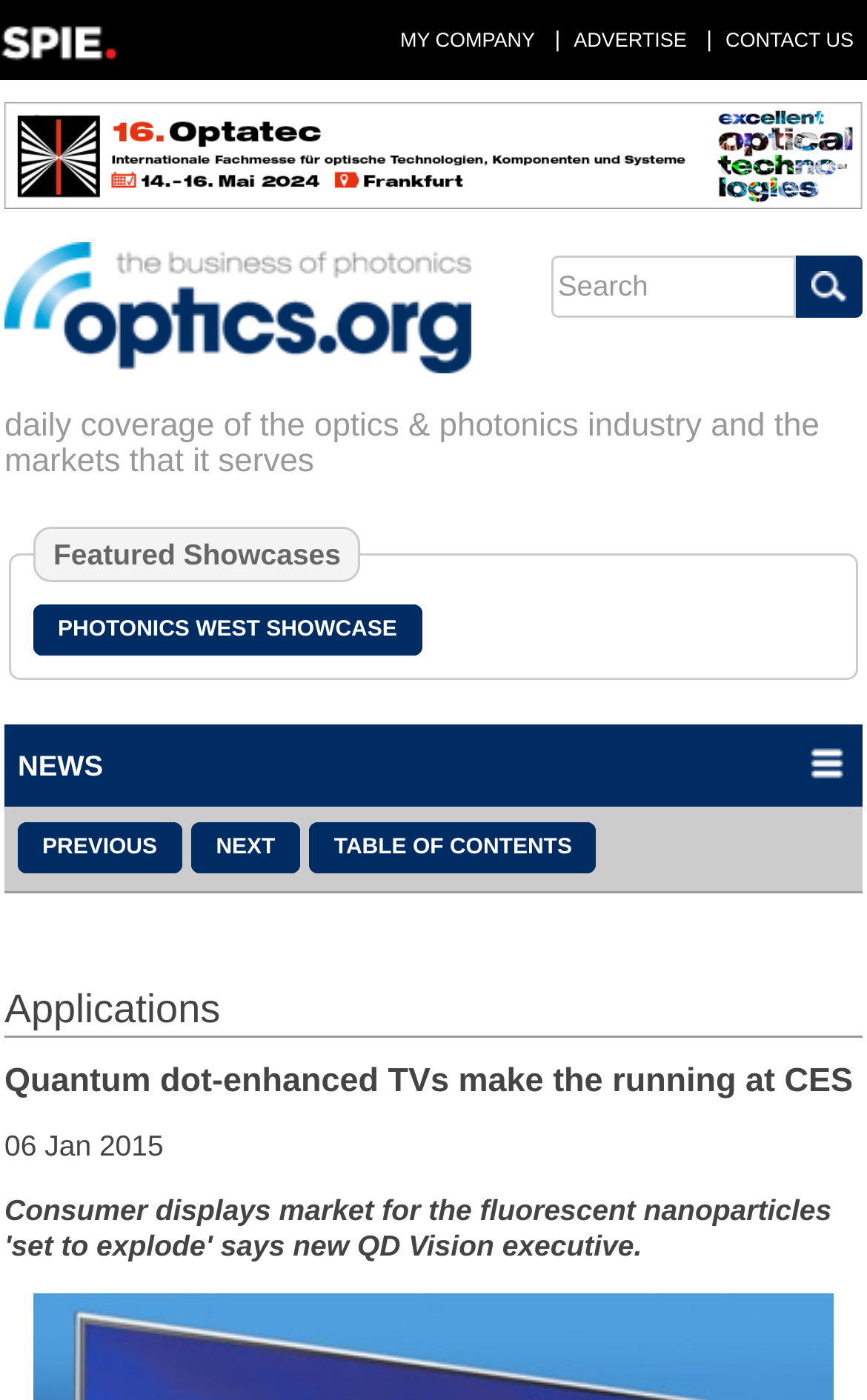Please locate the bounding box coordinates of the element that should be clicked to achieve the given instruction: "Click on the SPIE link".

[0.0, 0.0, 0.138, 0.057]